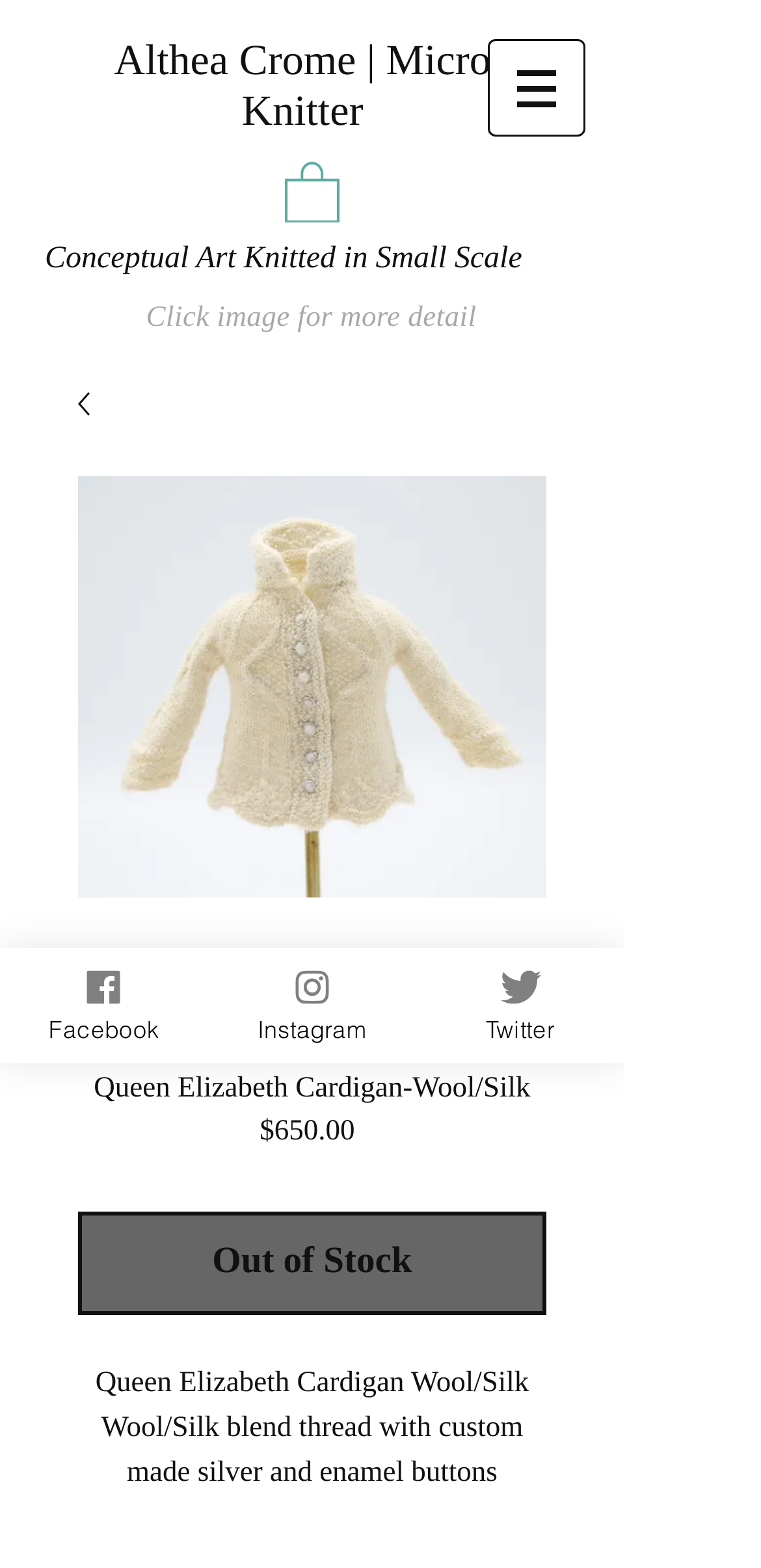Find the coordinates for the bounding box of the element with this description: "Instagram".

[0.274, 0.605, 0.547, 0.678]